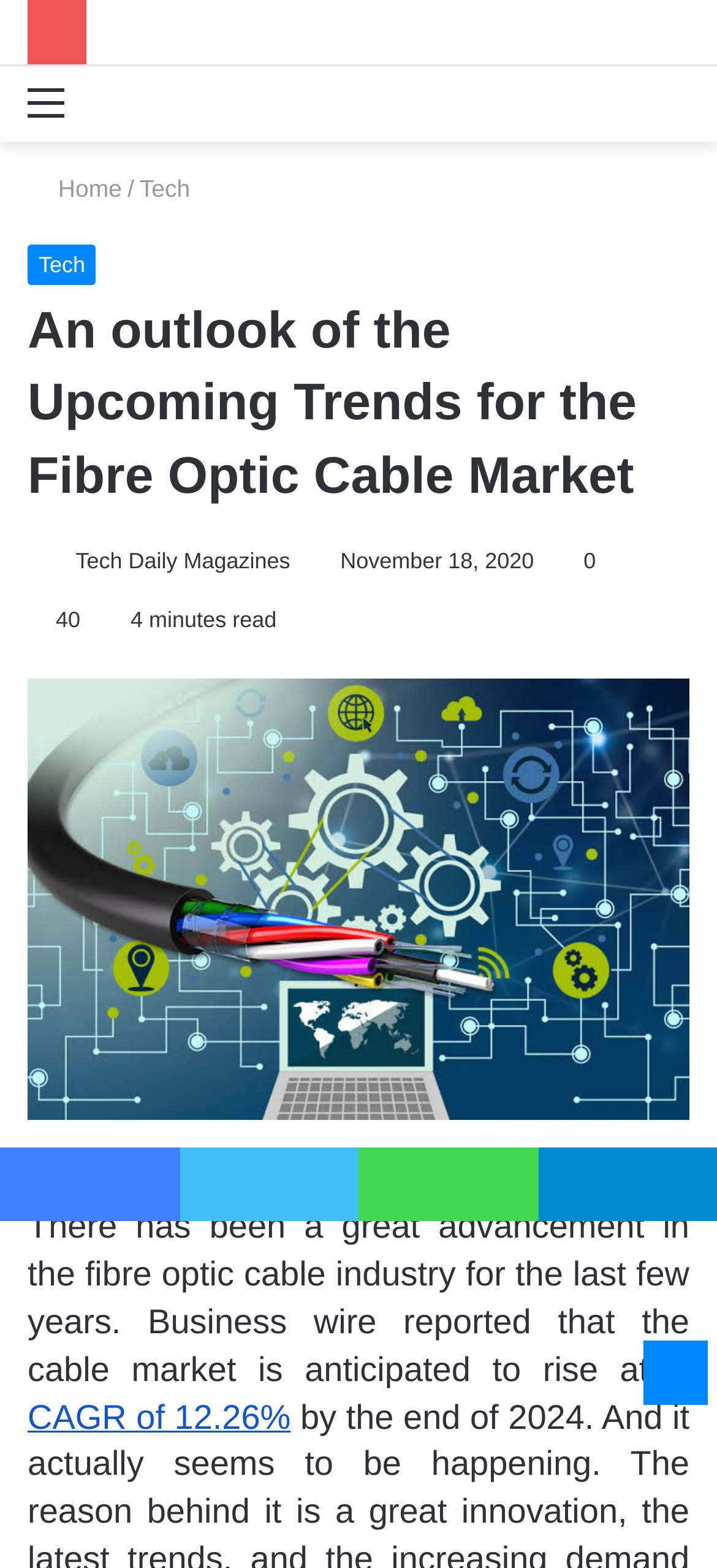Find the bounding box coordinates of the UI element according to this description: "Terms".

None